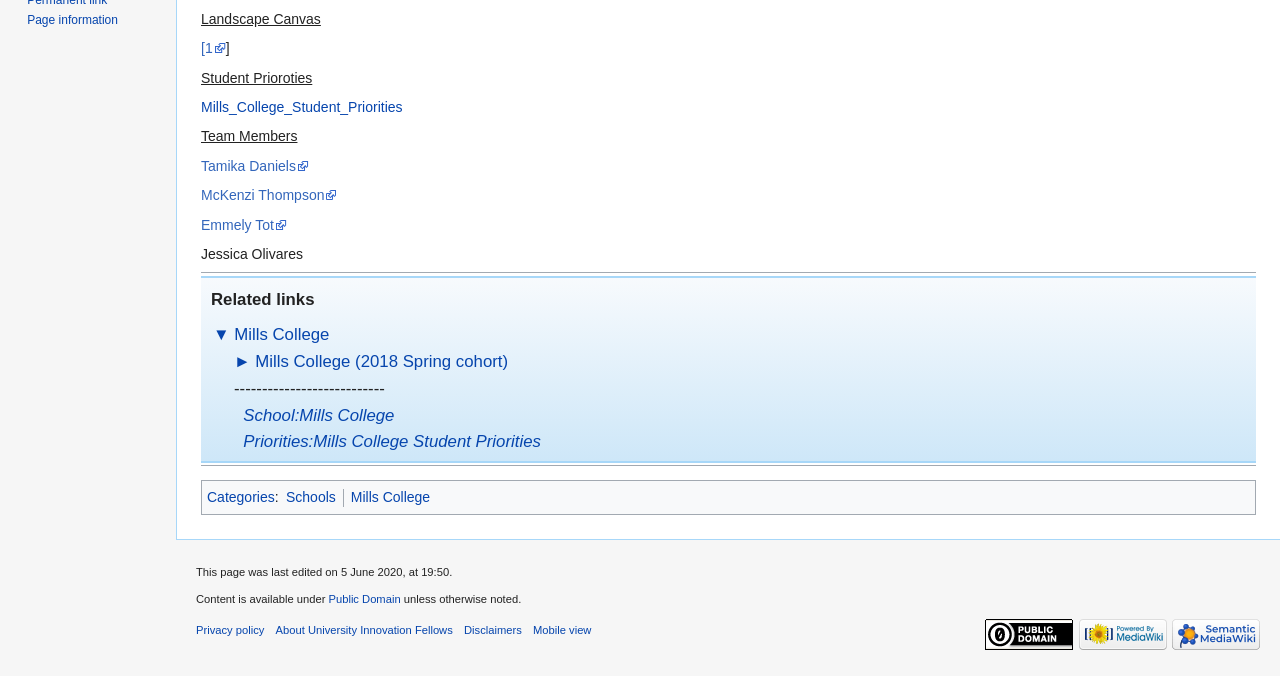Find the bounding box of the web element that fits this description: "Mills College (2018 Spring cohort)".

[0.199, 0.52, 0.397, 0.548]